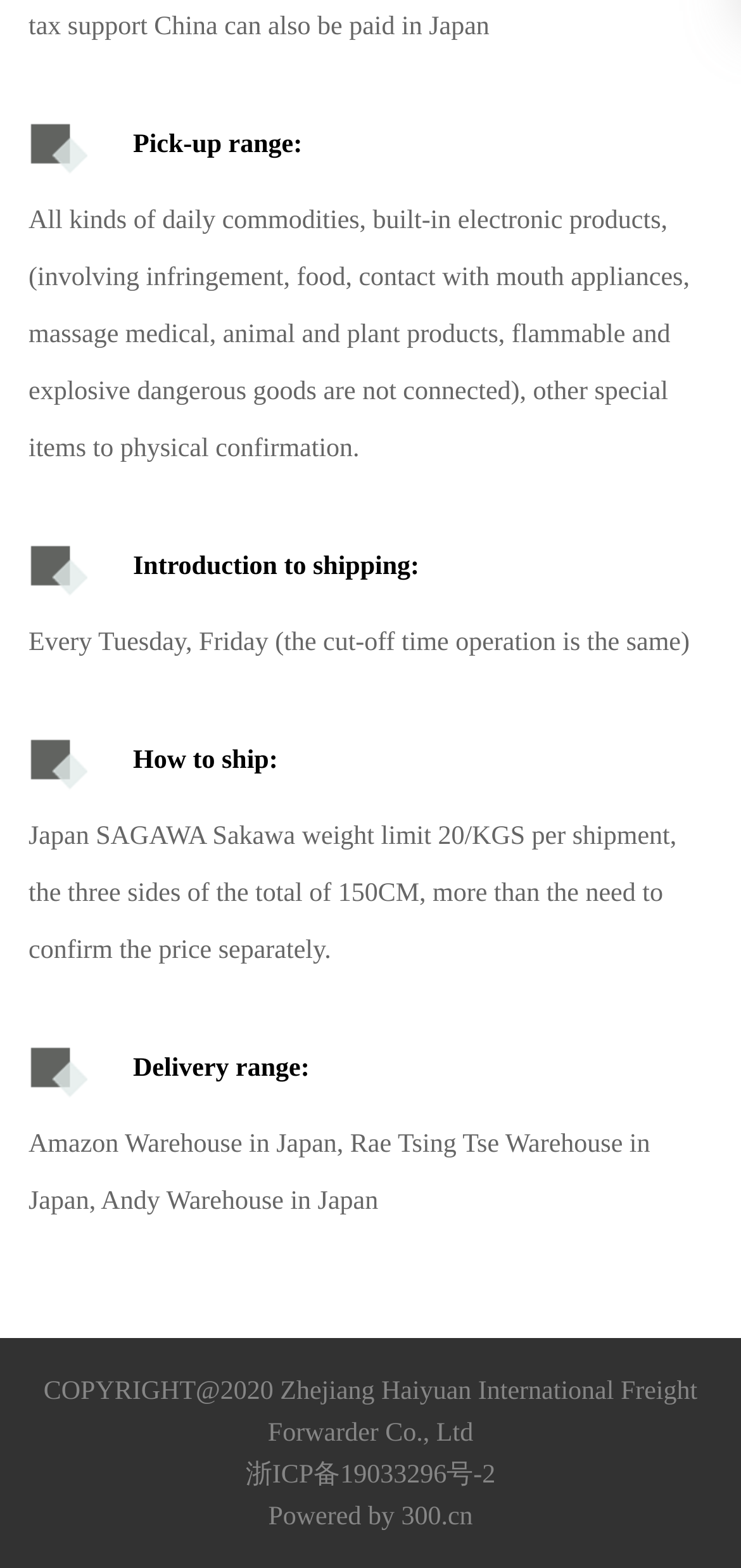Please provide a comprehensive answer to the question below using the information from the image: What is the total length limit for Japan SAGAWA Sakawa shipment?

As mentioned in the 'How to ship' section, the total length of the three sides of the shipment should not exceed 150CM for Japan SAGAWA Sakawa.